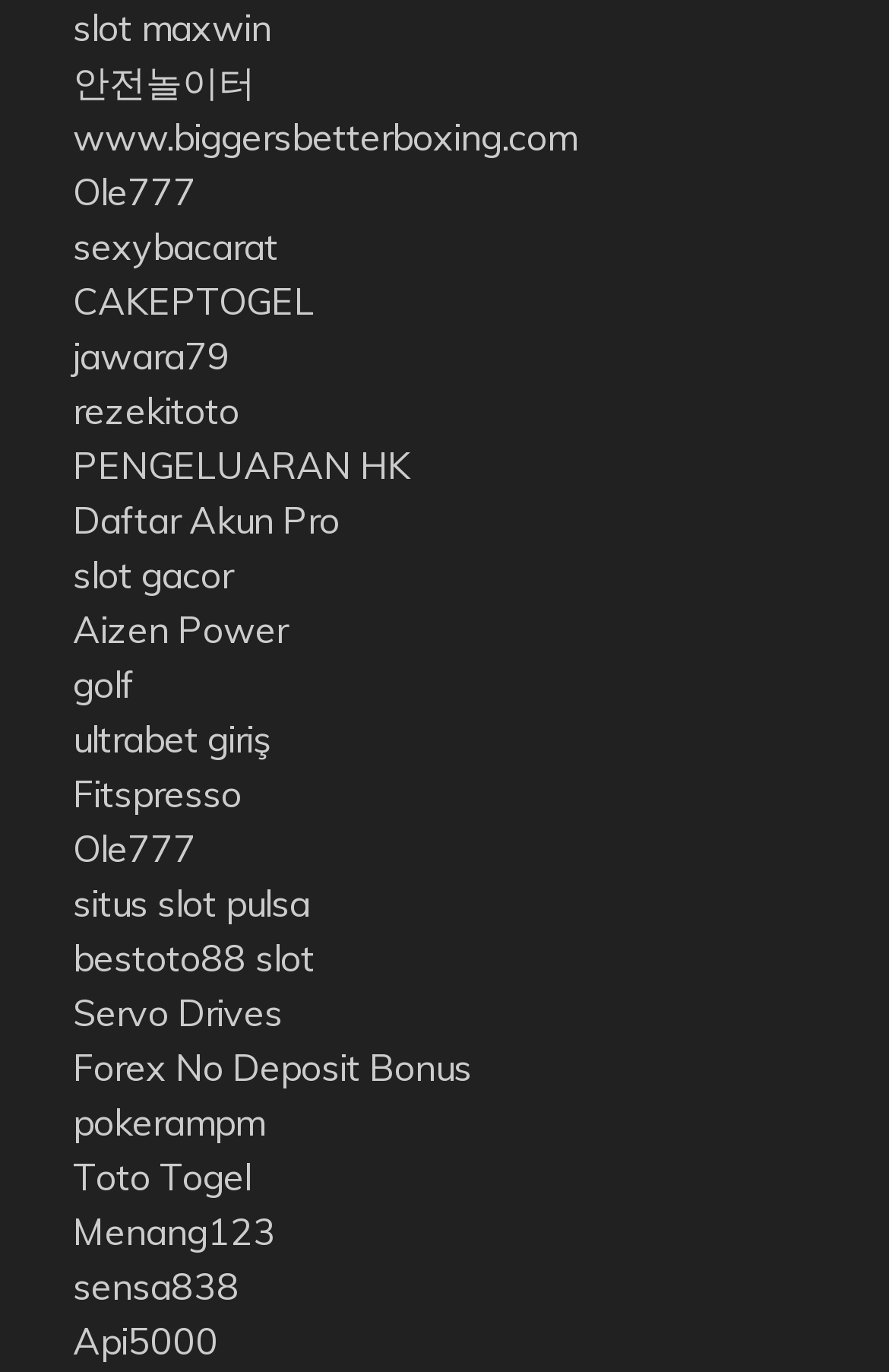Respond to the following query with just one word or a short phrase: 
What is the first link on the webpage?

slot maxwin